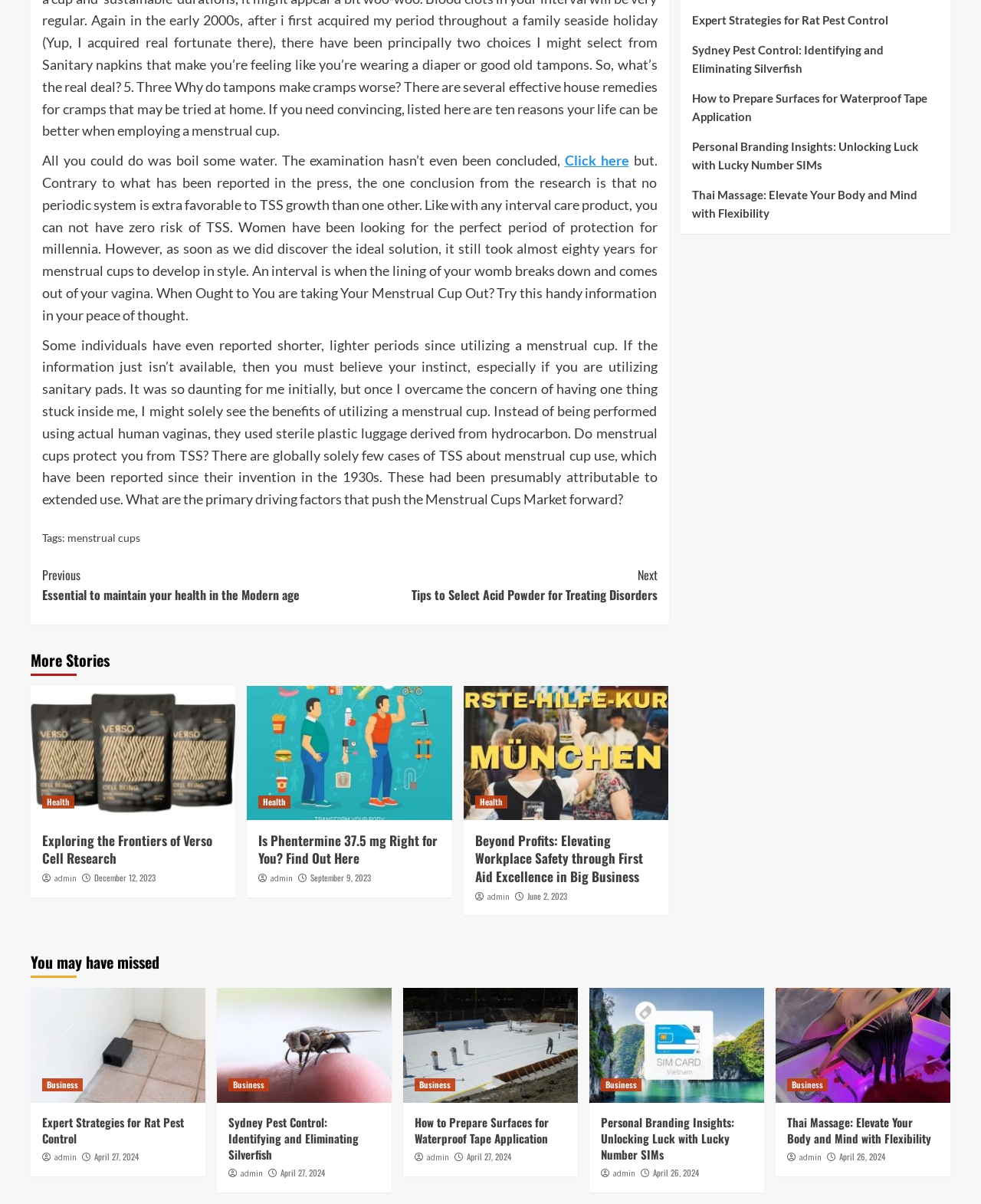Find the bounding box coordinates for the UI element whose description is: "Click here". The coordinates should be four float numbers between 0 and 1, in the format [left, top, right, bottom].

[0.576, 0.126, 0.641, 0.14]